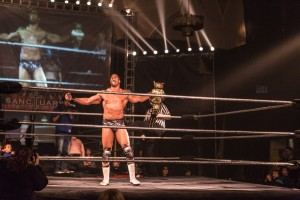Explain the image thoroughly, mentioning every notable detail.

The image captures an electrifying moment from a live professional wrestling event held at The Sanctuary, showcasing an athlete posing triumphantly in the ring. The wrestler, clad in athletic gear, raises a championship belt high above his head while displaying an expression of victory and excitement. In the background, bright spotlights illuminate the venue, enhancing the atmosphere of celebration. Spectators can be seen in the foreground, capturing the intense energy of the match, which is further amplified by the large screen projecting images of the event. This scene encapsulates the thrill of live pro wrestling, drawing fans into the exhilarating world of sports entertainment.